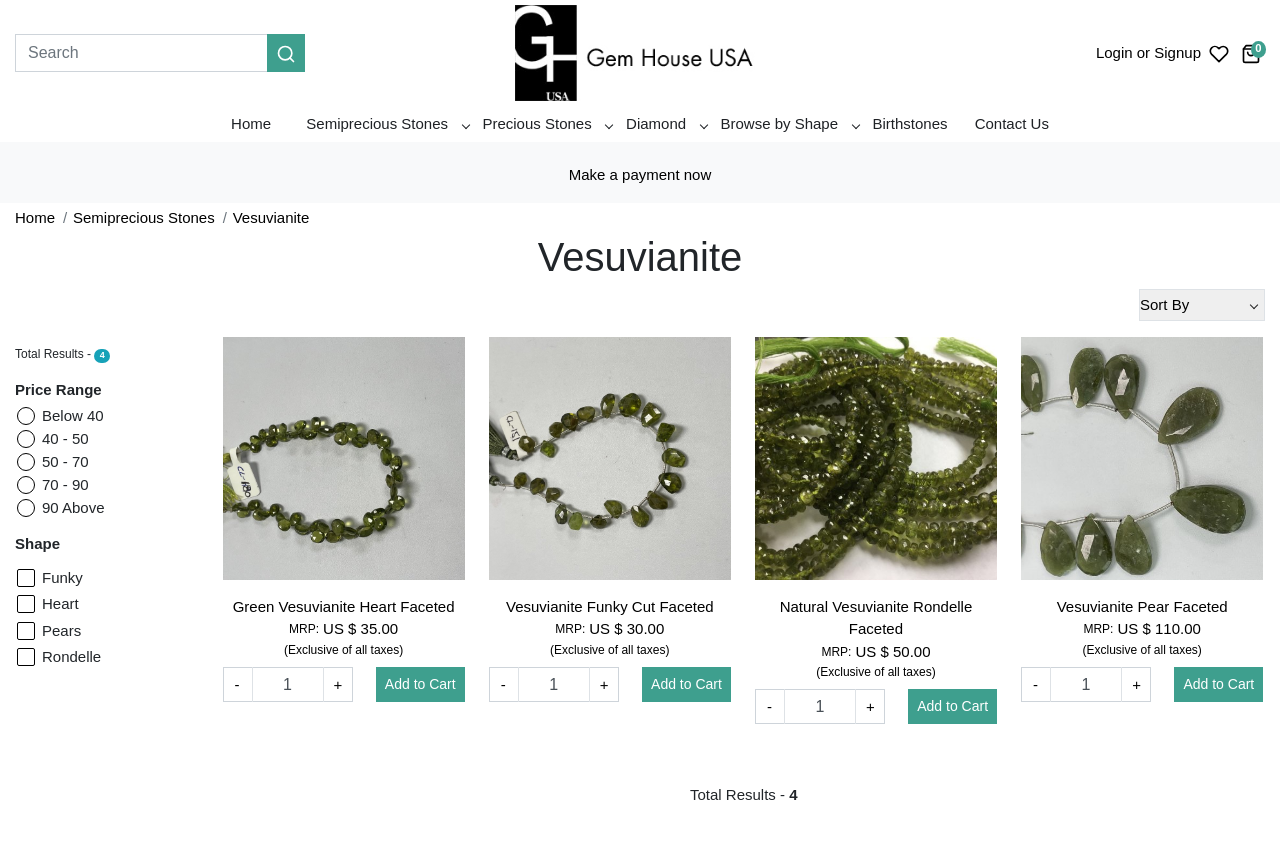How many search results are displayed?
Refer to the screenshot and answer in one word or phrase.

4